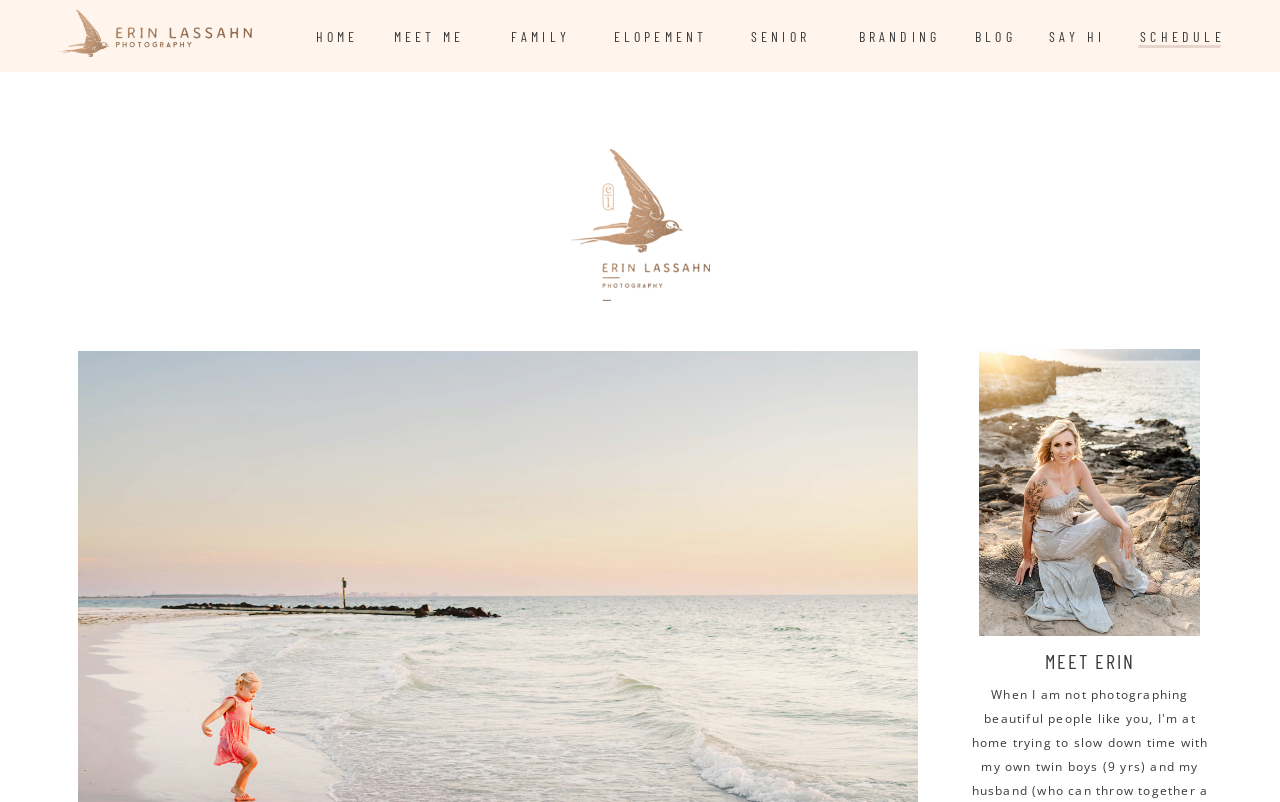Please determine the bounding box coordinates of the element's region to click in order to carry out the following instruction: "Explore ELOPEMENT". The coordinates should be four float numbers between 0 and 1, i.e., [left, top, right, bottom].

[0.479, 0.035, 0.553, 0.056]